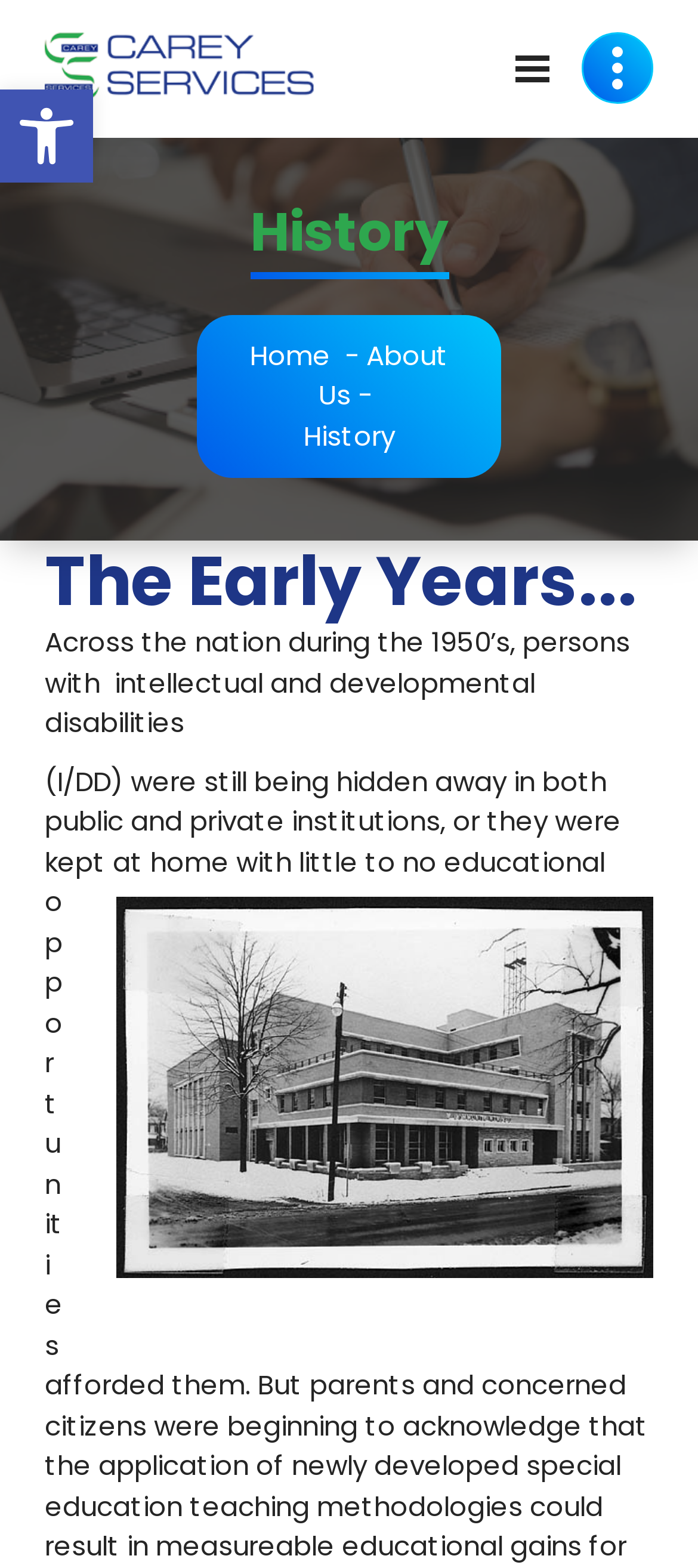Extract the bounding box coordinates for the described element: "alt="Carey Services"". The coordinates should be represented as four float numbers between 0 and 1: [left, top, right, bottom].

[0.064, 0.018, 0.5, 0.07]